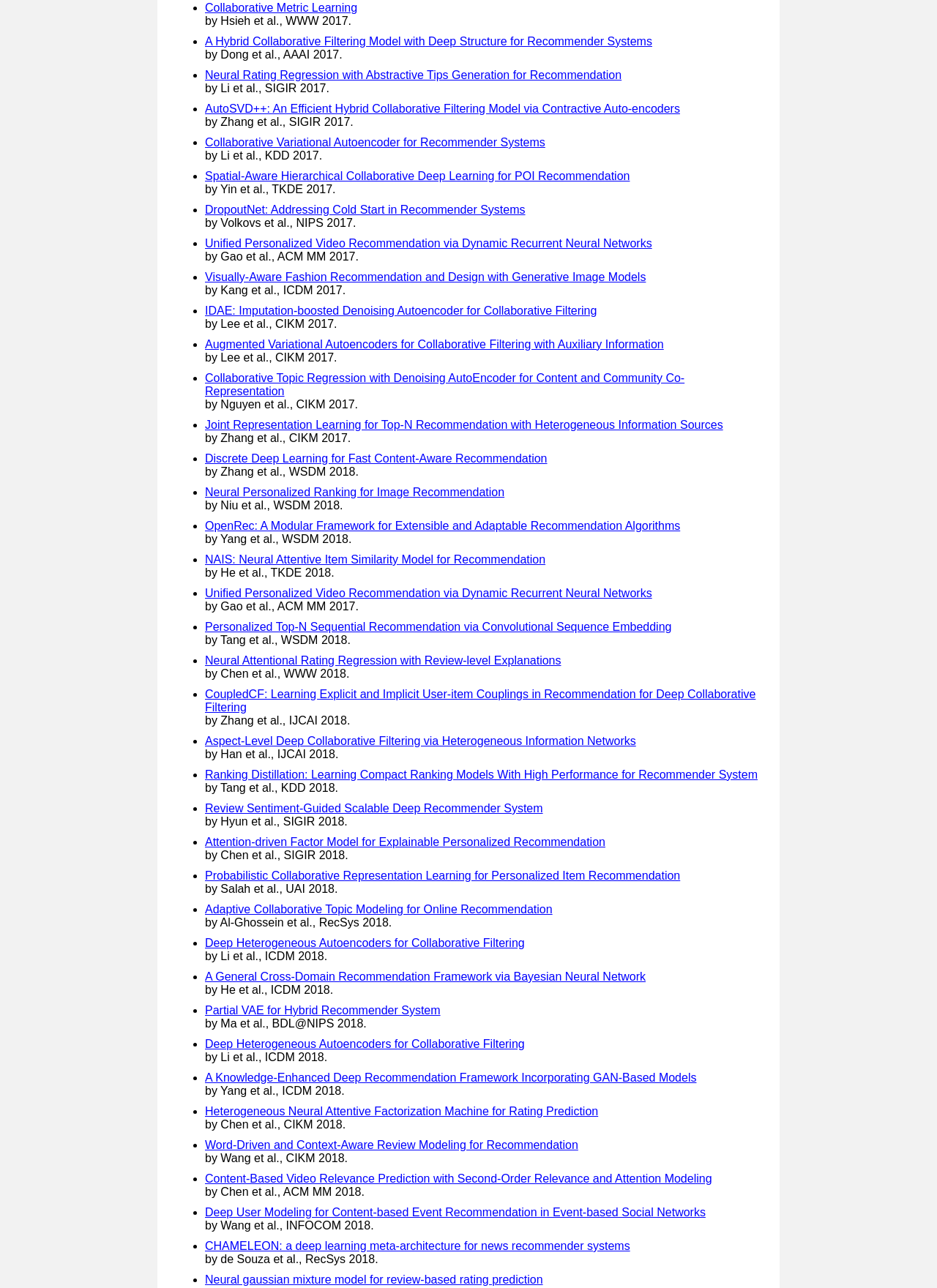Identify the bounding box coordinates of the region that should be clicked to execute the following instruction: "Read 'Neural Rating Regression with Abstractive Tips Generation for Recommendation'".

[0.219, 0.053, 0.663, 0.063]